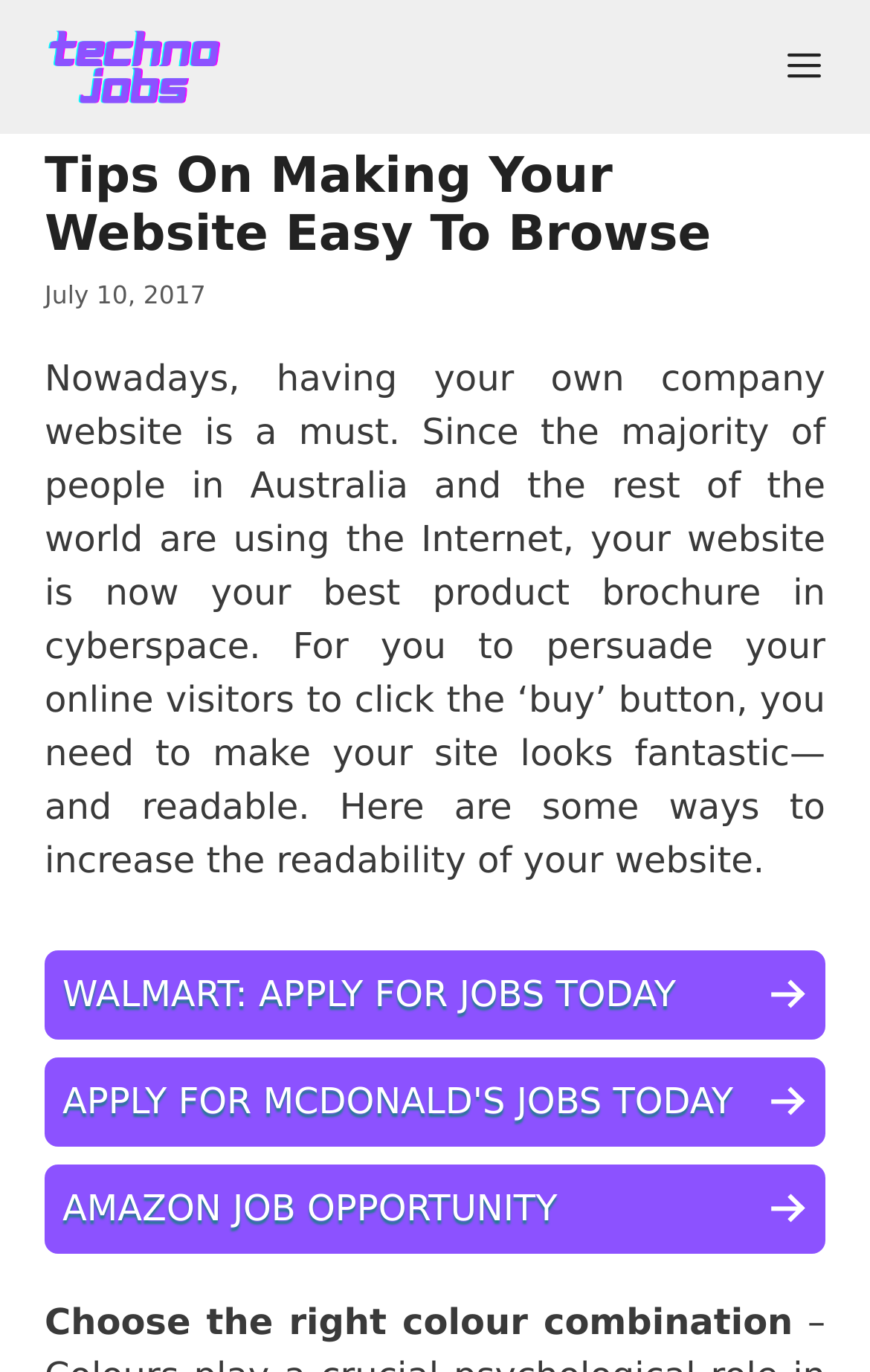Answer the following query with a single word or phrase:
What is the topic of the article?

Making website easy to browse